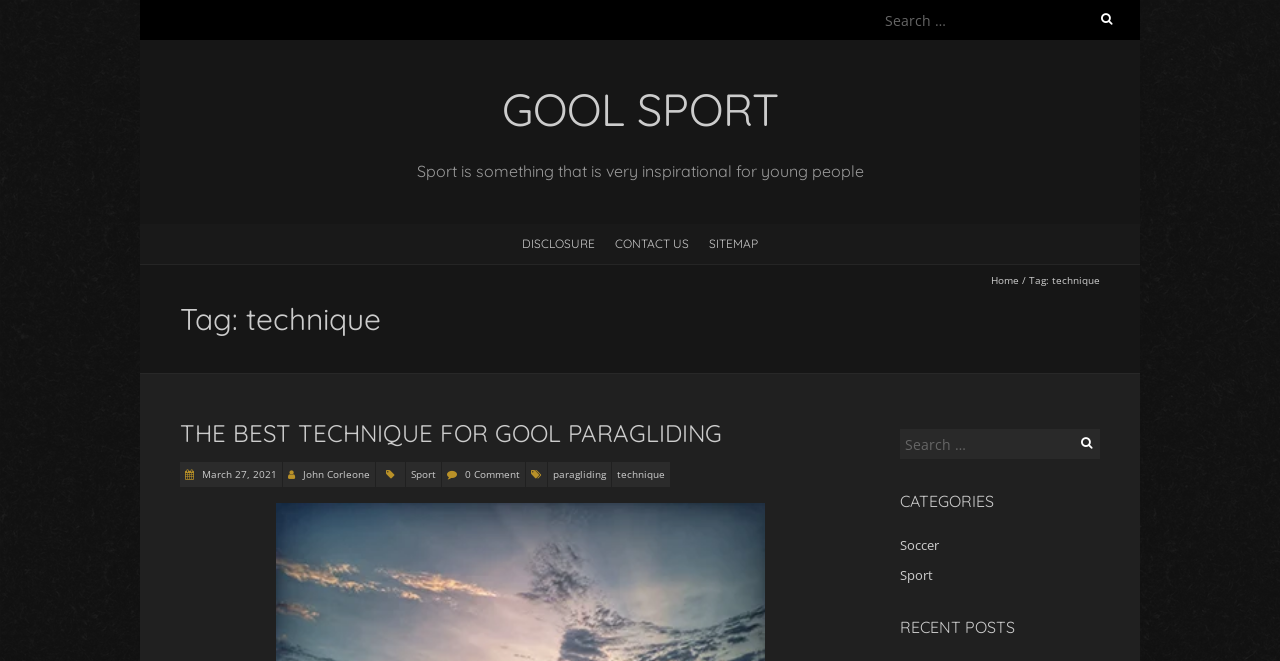Indicate the bounding box coordinates of the clickable region to achieve the following instruction: "Search for something."

[0.688, 0.008, 0.875, 0.053]